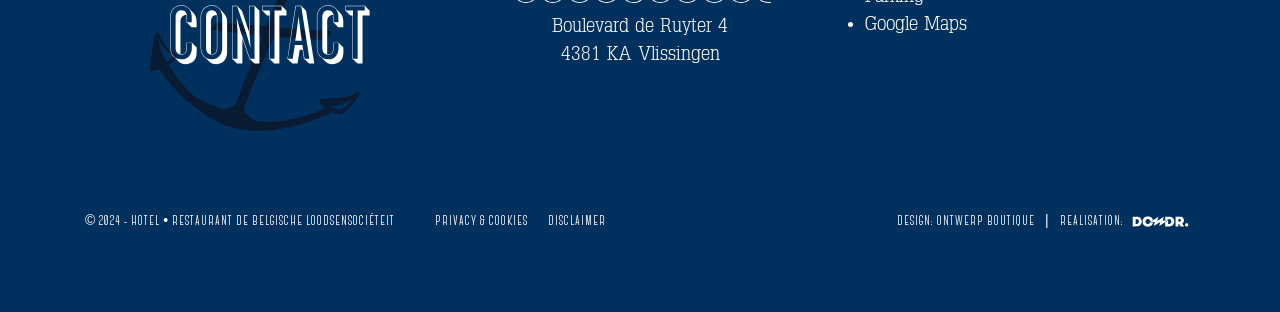Using details from the image, please answer the following question comprehensively:
What is the name of the design company?

I looked at the bottom of the page, where I saw a section with 'DESIGN:' and a link 'ONTWERP BOUTIQUE', which suggests that this is the name of the design company.